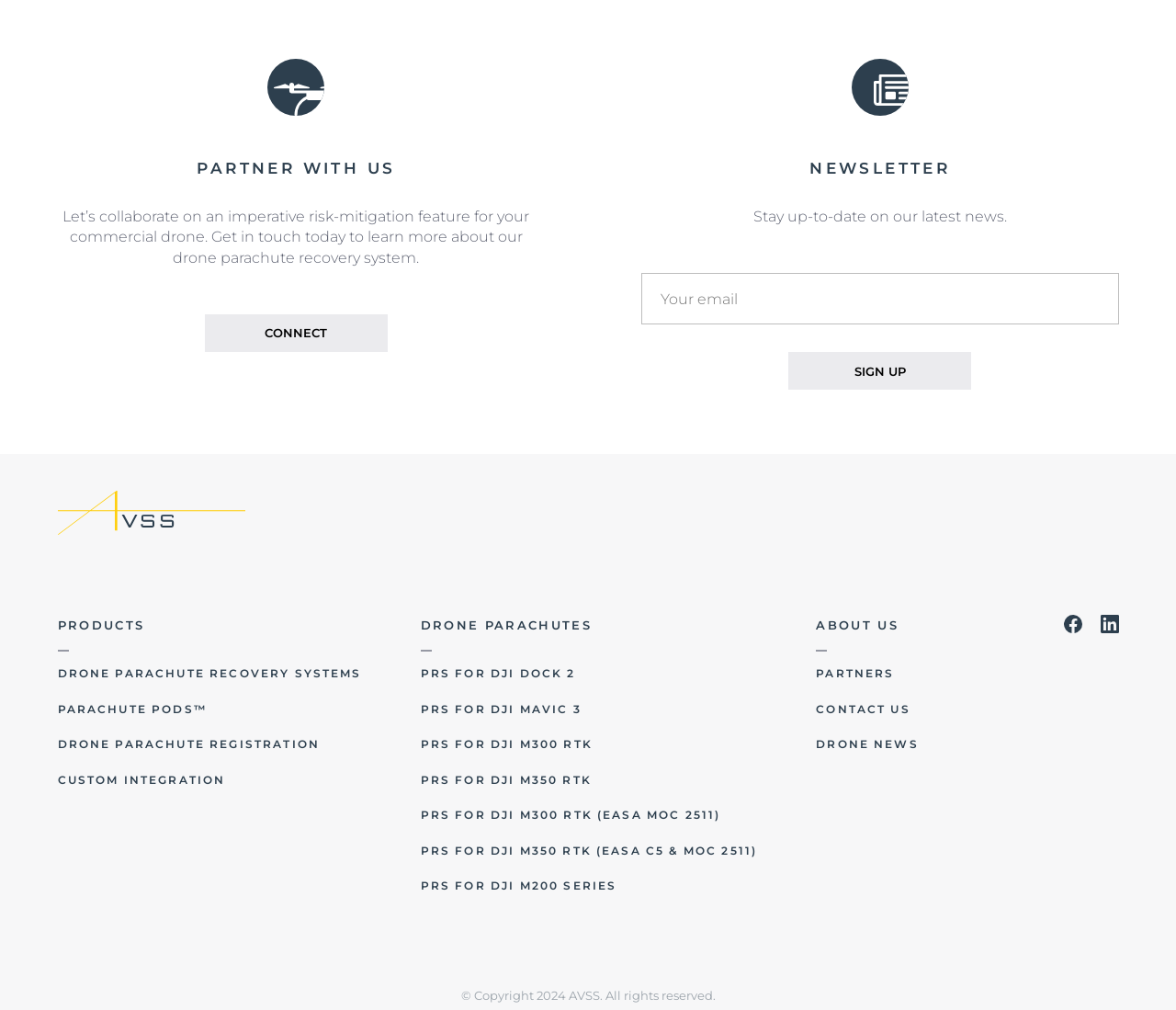What is the company name?
Please provide an in-depth and detailed response to the question.

The company name is AVSS, which can be found in the image element with the bounding box coordinates [0.049, 0.486, 0.208, 0.53] and also in the copyright text at the bottom of the page.